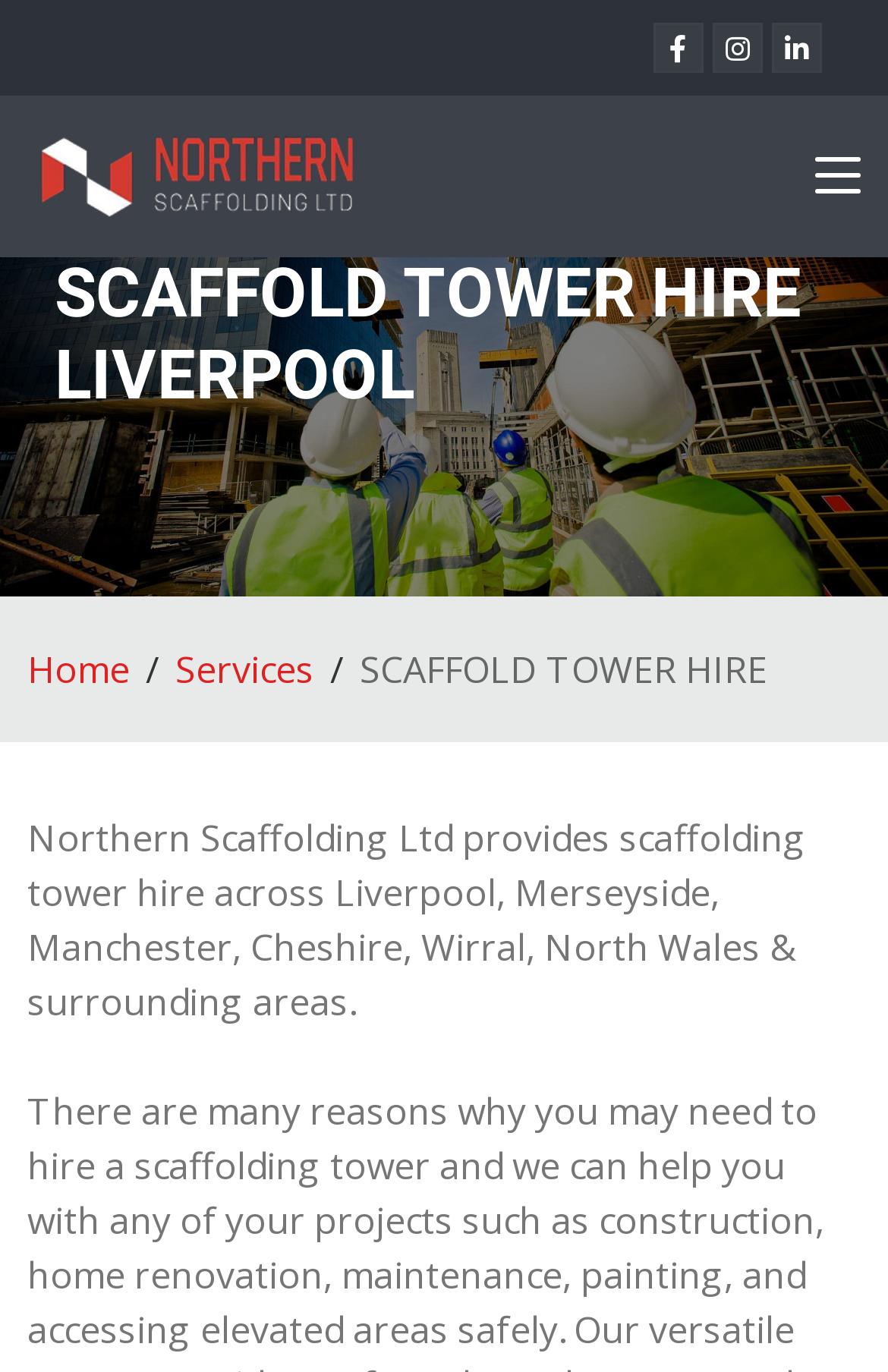Please extract the title of the webpage.

SCAFFOLD TOWER HIRE LIVERPOOL